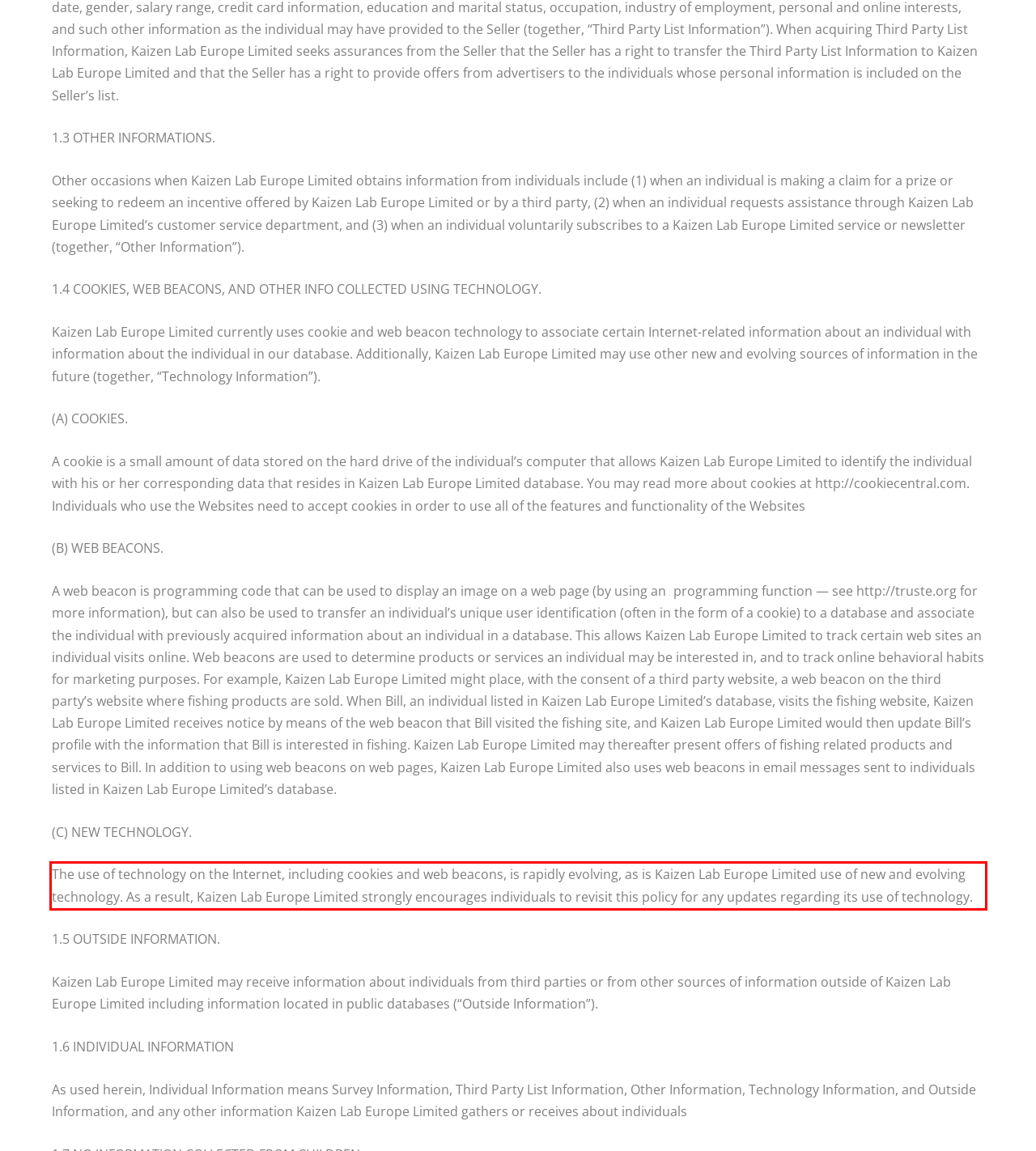Examine the webpage screenshot and use OCR to recognize and output the text within the red bounding box.

The use of technology on the Internet, including cookies and web beacons, is rapidly evolving, as is Kaizen Lab Europe Limited use of new and evolving technology. As a result, Kaizen Lab Europe Limited strongly encourages individuals to revisit this policy for any updates regarding its use of technology.